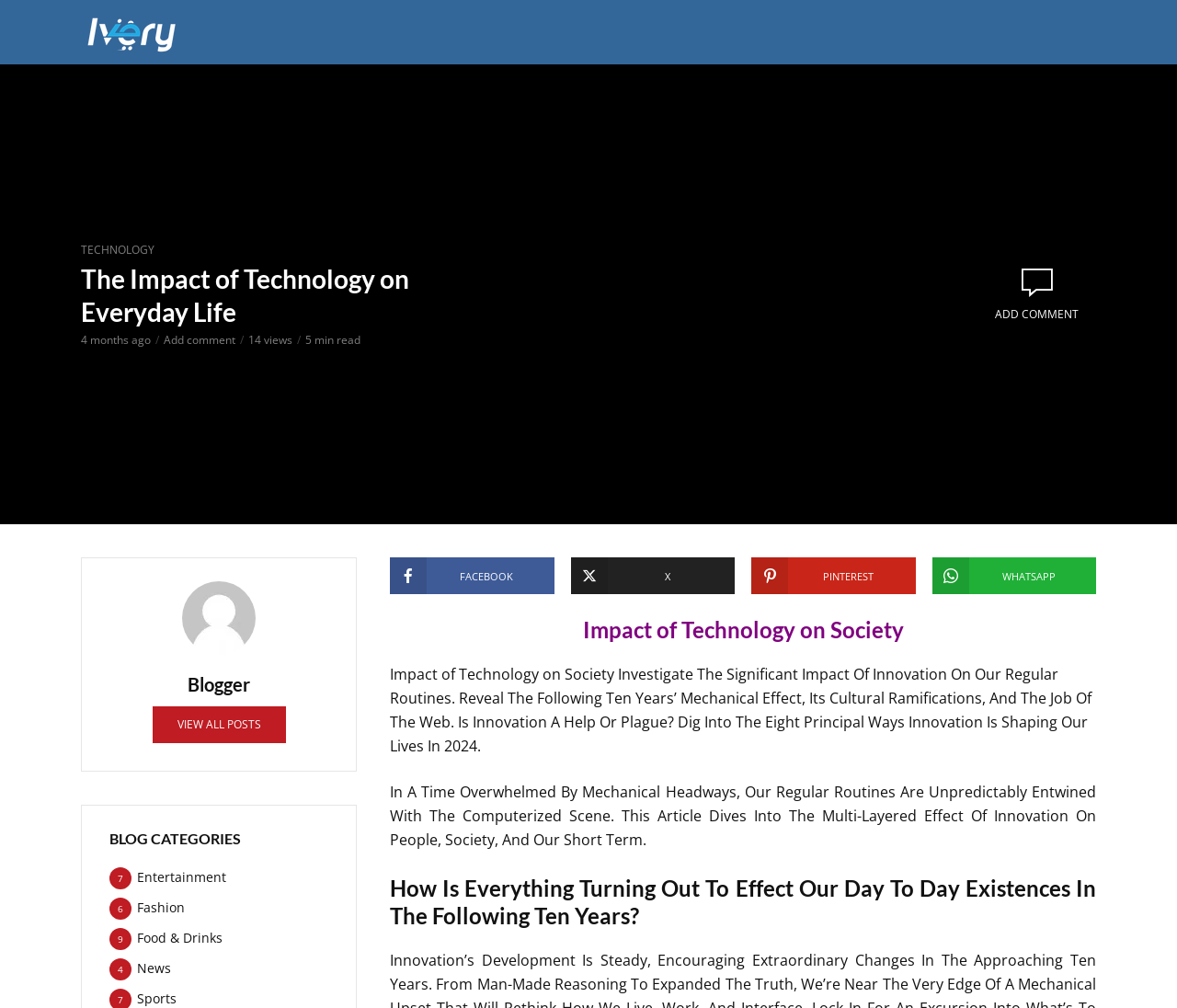Offer a detailed account of what is visible on the webpage.

The webpage is about the impact of technology on everyday life and society. At the top, there is a logo of "Ivery Blog" with a link to the blog's homepage. Below the logo, there is a navigation menu with links to various categories such as entertainment, fashion, food and drinks, sports, technology, travel, wellness, and Drupal.

The main content of the webpage is an article titled "The Impact of Technology on Everyday Life" with a heading and a subheading. The article is accompanied by an image related to the topic. The article discusses how technology is transforming daily life, from communication to provision, and its impact on society.

On the right side of the article, there are links to add a comment, view the number of views, and the estimated reading time. Below the article, there is a section with links to view all posts and blog categories. The blog categories include entertainment, fashion, food and drinks, news, and others.

At the bottom of the webpage, there are social media links to Facebook, Pinterest, and WhatsApp. There is also a heading "Impact of Technology on Society" with a brief summary of the article. The webpage has a clean and organized layout, making it easy to navigate and read the content.